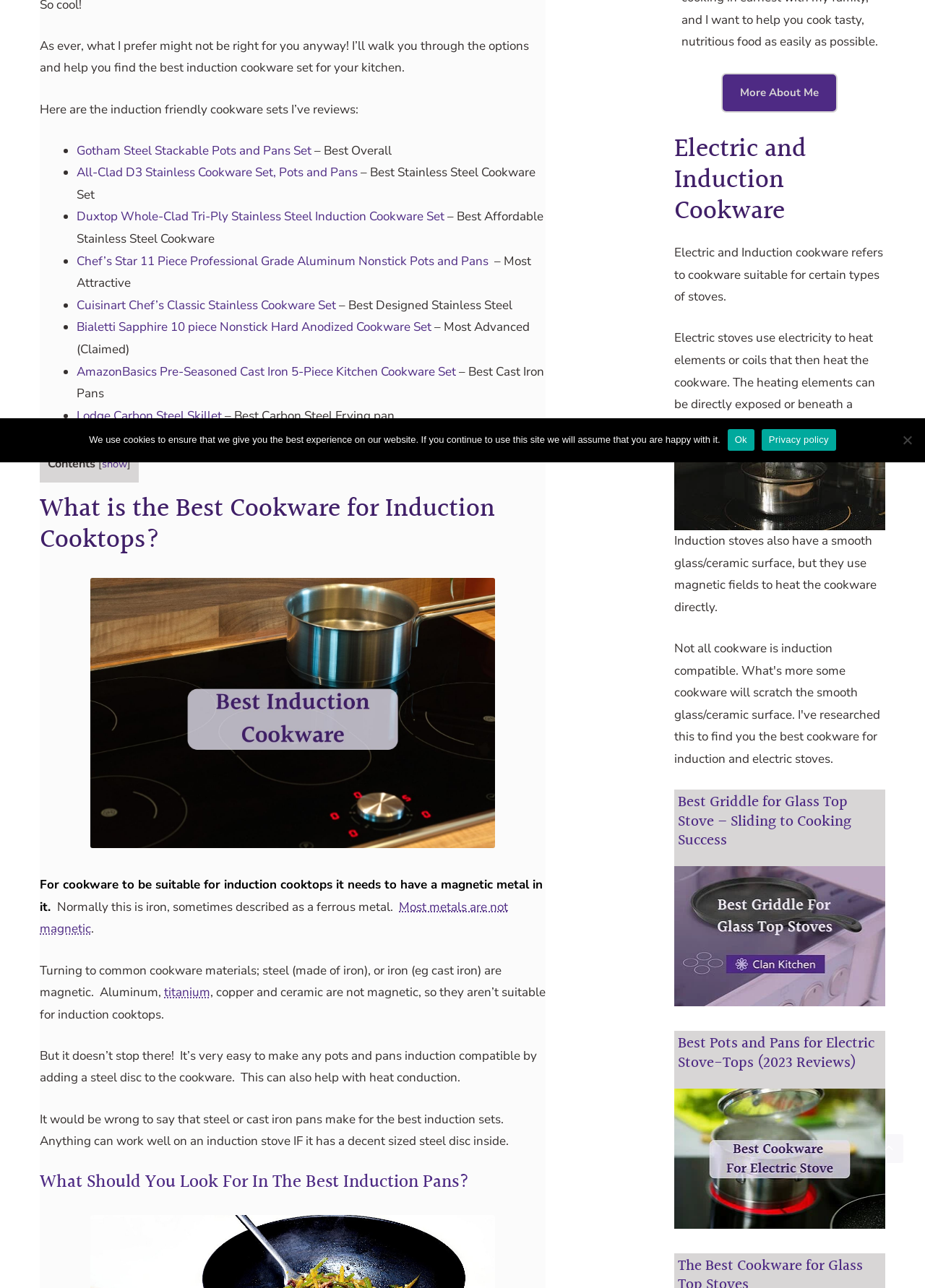Determine the bounding box for the described HTML element: "Qui sommes-nous ?". Ensure the coordinates are four float numbers between 0 and 1 in the format [left, top, right, bottom].

None